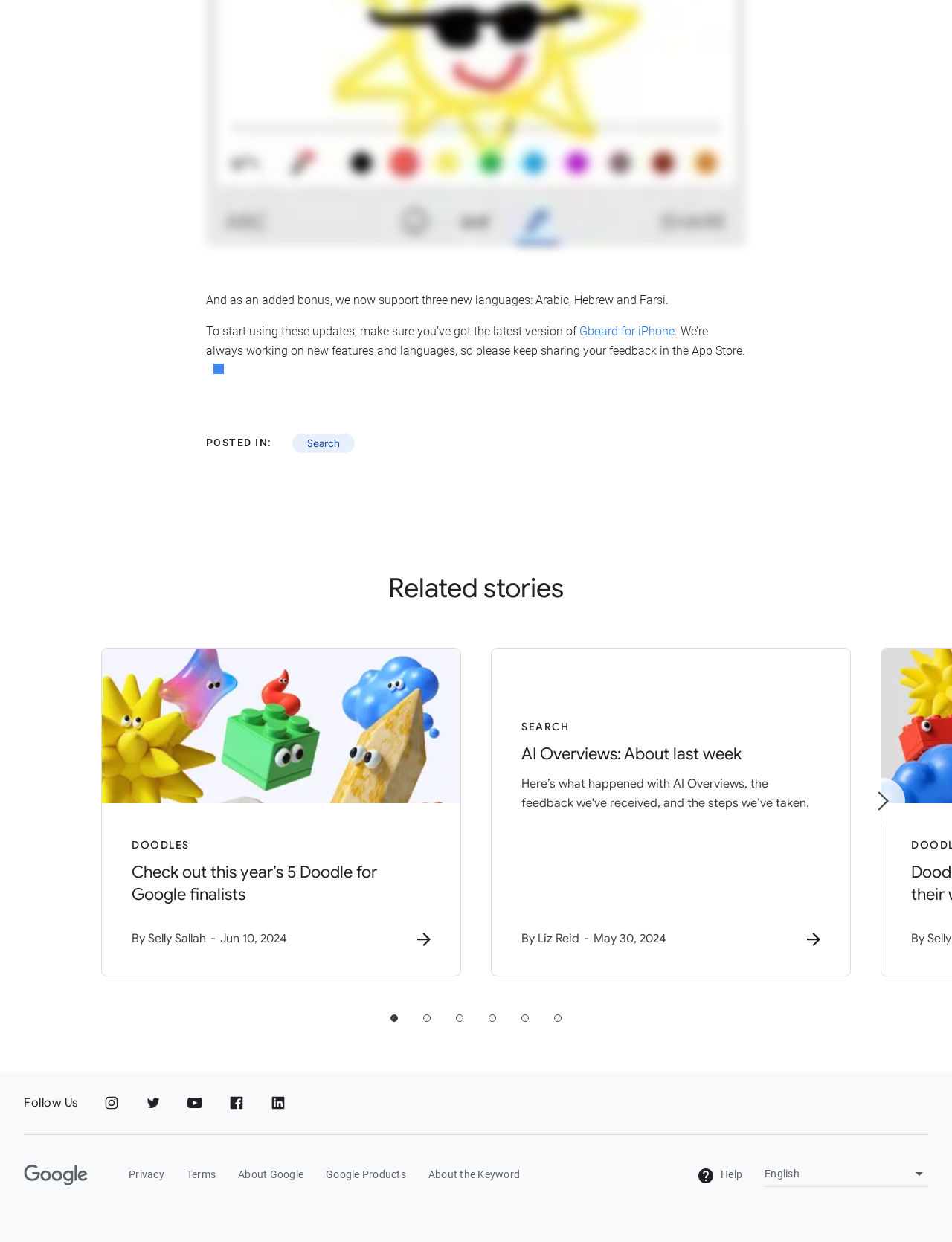Locate the bounding box coordinates of the area where you should click to accomplish the instruction: "Select a language from the dropdown".

[0.803, 0.938, 0.975, 0.955]